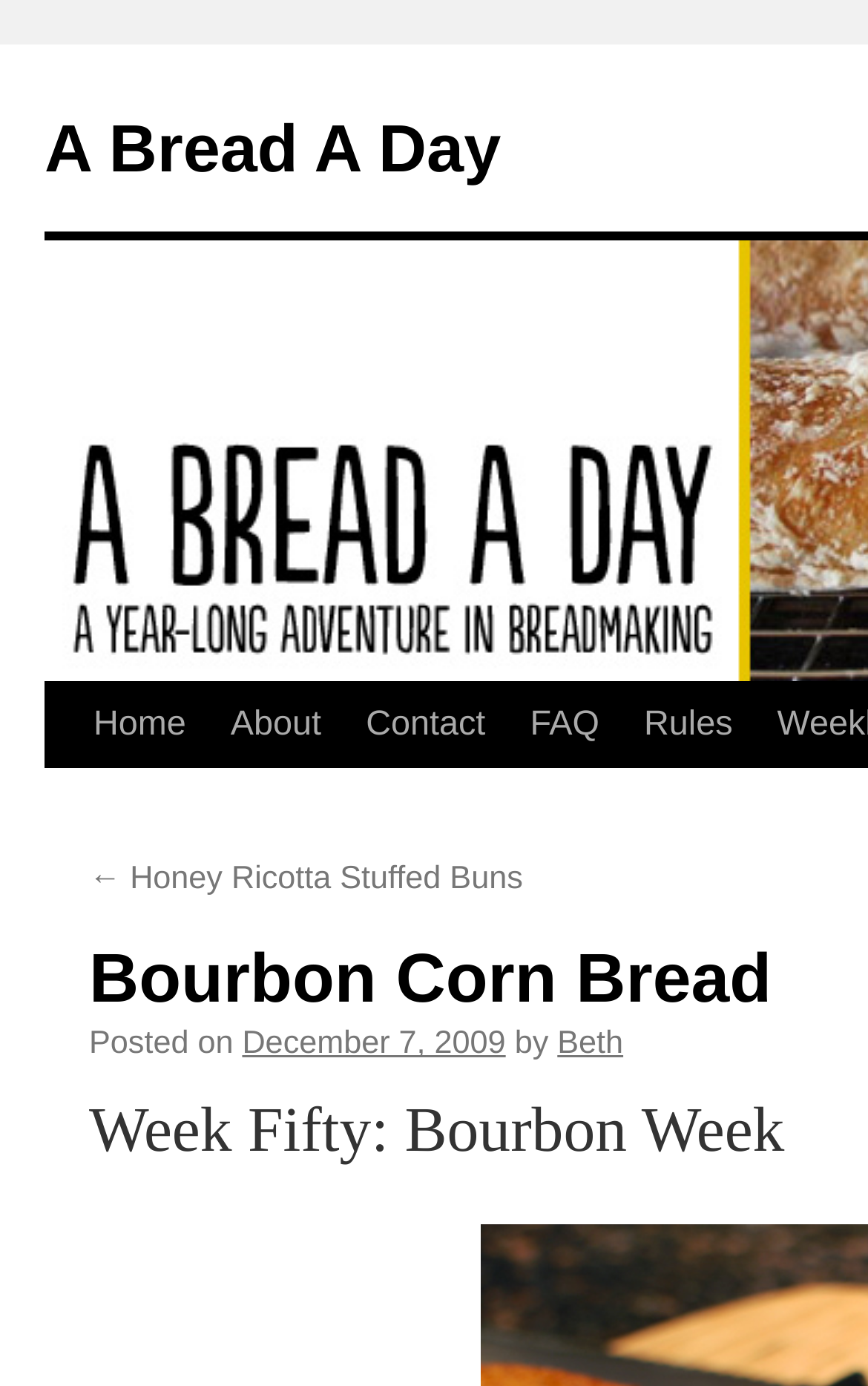Use a single word or phrase to respond to the question:
What is the main category of this webpage?

Food